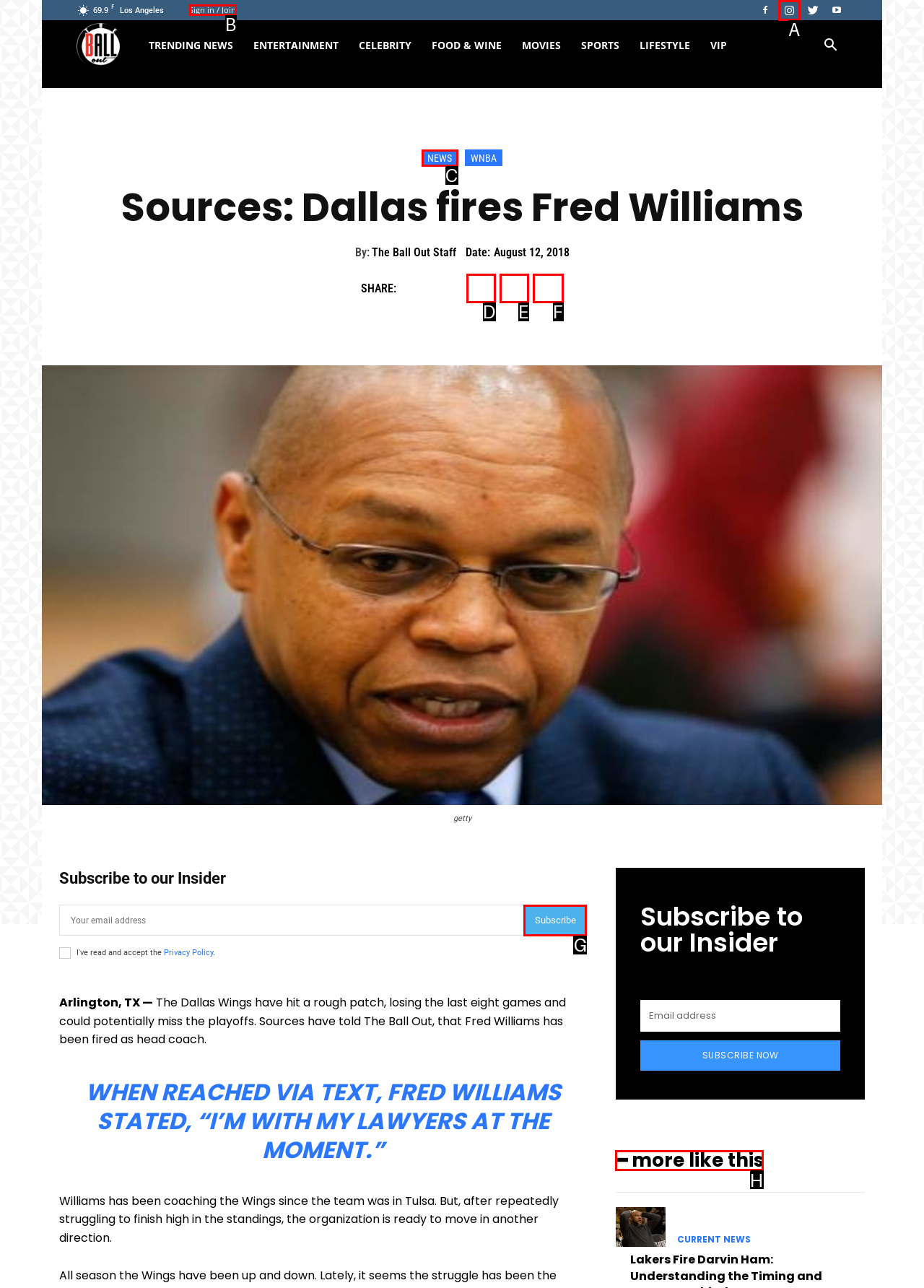Select the correct HTML element to complete the following task: Read more articles like this
Provide the letter of the choice directly from the given options.

H